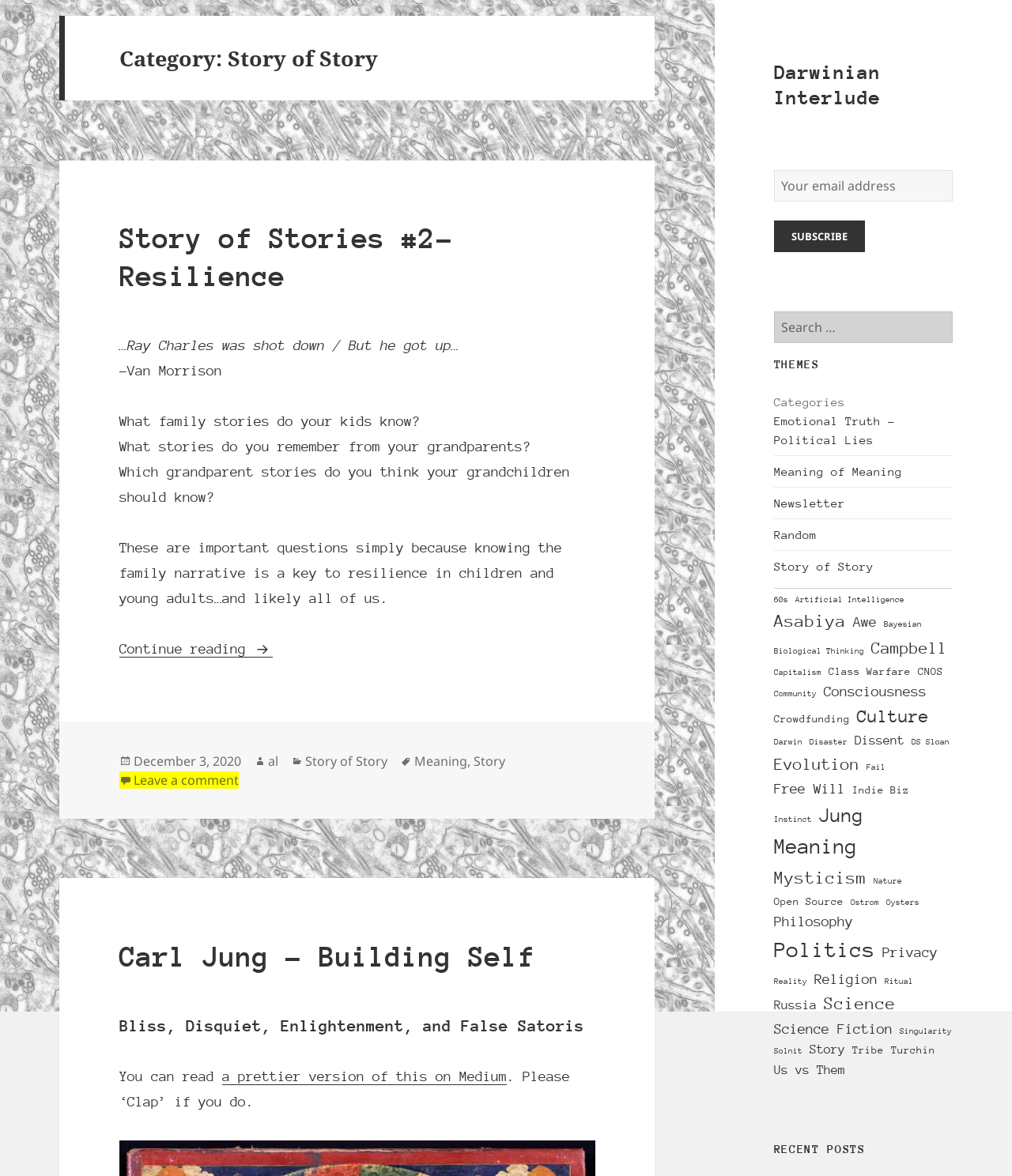Please find the bounding box coordinates for the clickable element needed to perform this instruction: "Subscribe to the newsletter".

[0.765, 0.187, 0.855, 0.214]